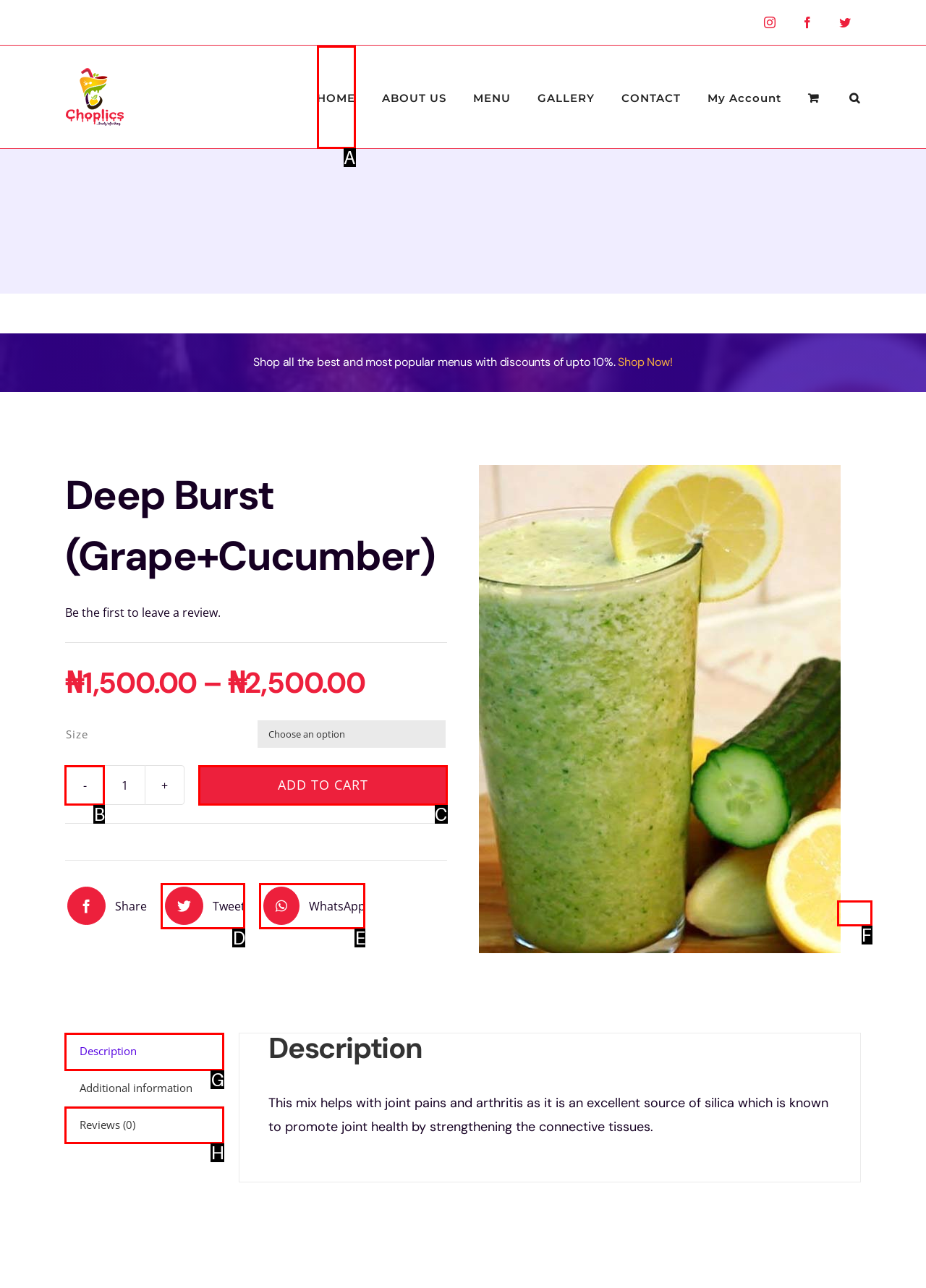Based on the choices marked in the screenshot, which letter represents the correct UI element to perform the task: View product description?

G